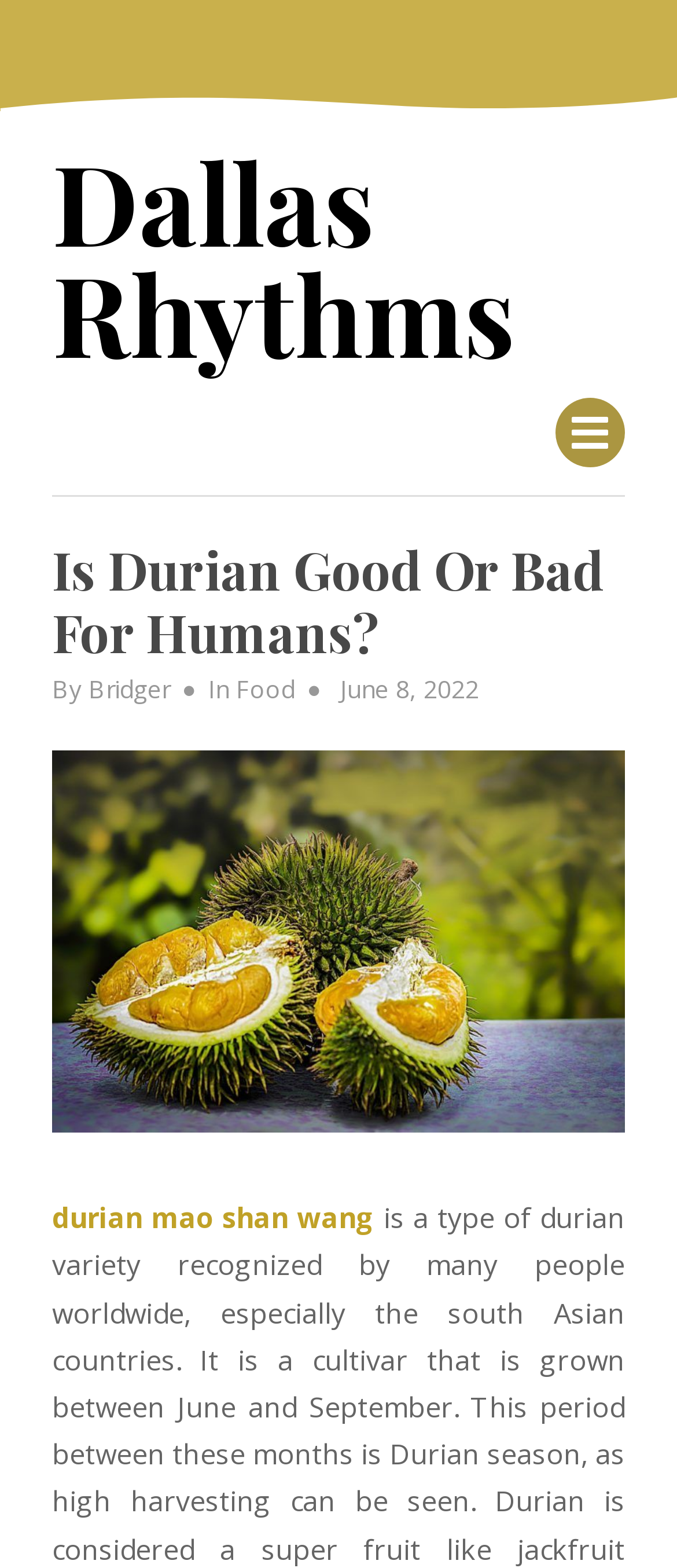What is the name of the website?
Refer to the screenshot and respond with a concise word or phrase.

Dallas Rhythms